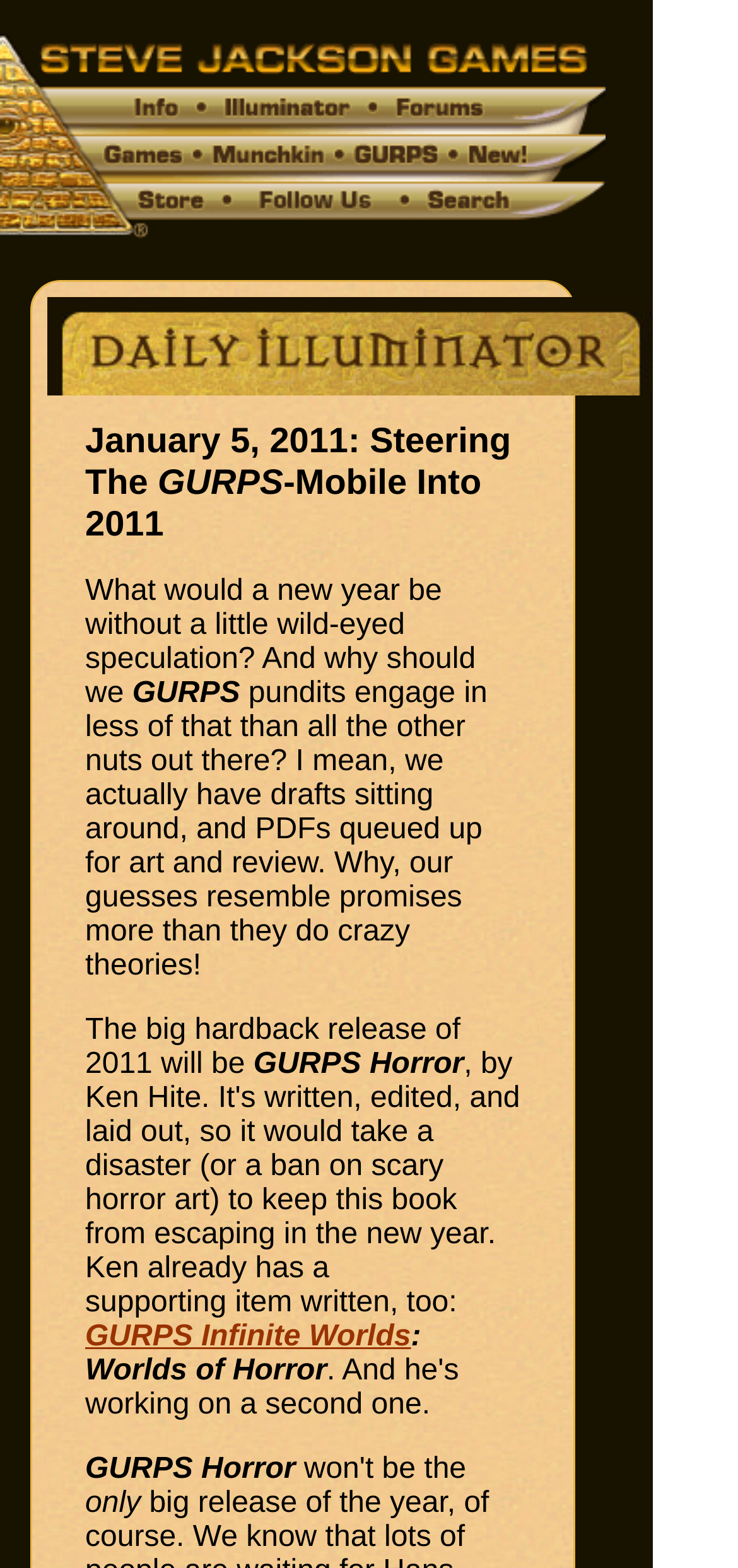Please examine the image and answer the question with a detailed explanation:
What is the subtitle of GURPS Infinite Worlds?

The subtitle of GURPS Infinite Worlds is 'Worlds of Horror', which is mentioned in the StaticText element with the text ': Worlds of Horror'.